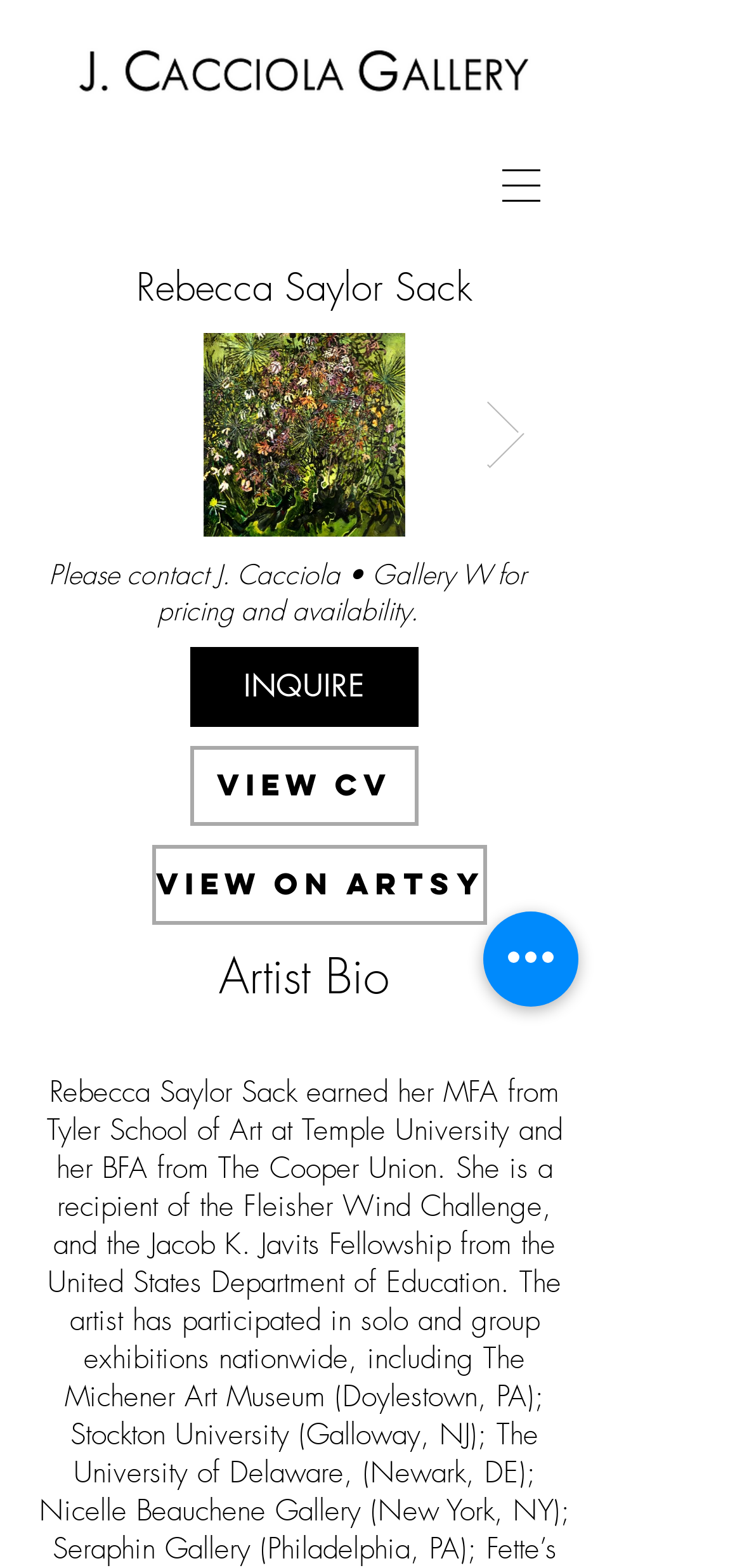By analyzing the image, answer the following question with a detailed response: What is the function of the button with a heart icon?

I found a button element with a checkbox and an image inside, and the checkbox has a label 'Love'. This suggests that the button is used to indicate 'love' or 'like' for the artwork.